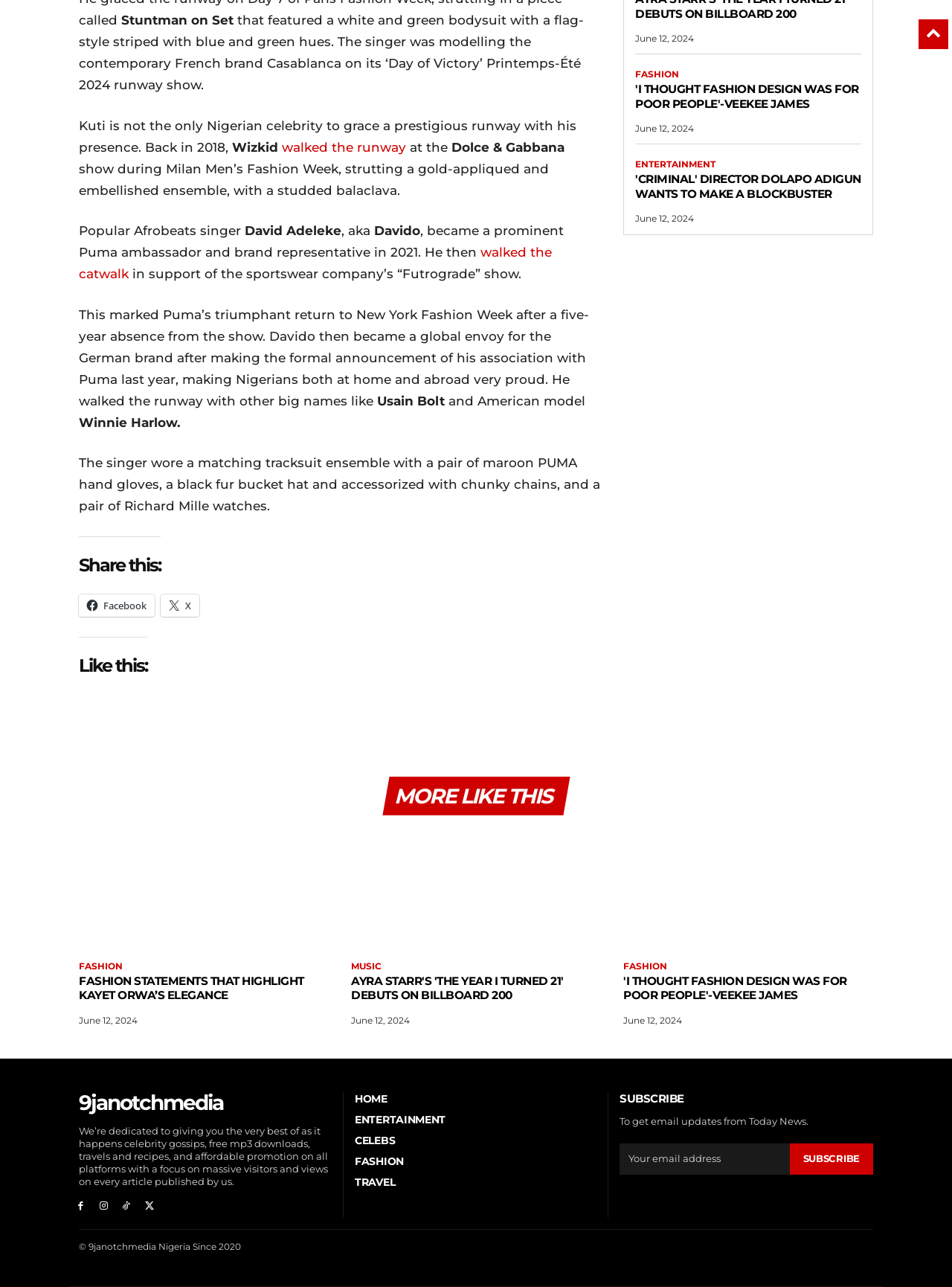Provide a short, one-word or phrase answer to the question below:
What is the brand of the watches worn by Davido?

Richard Mille